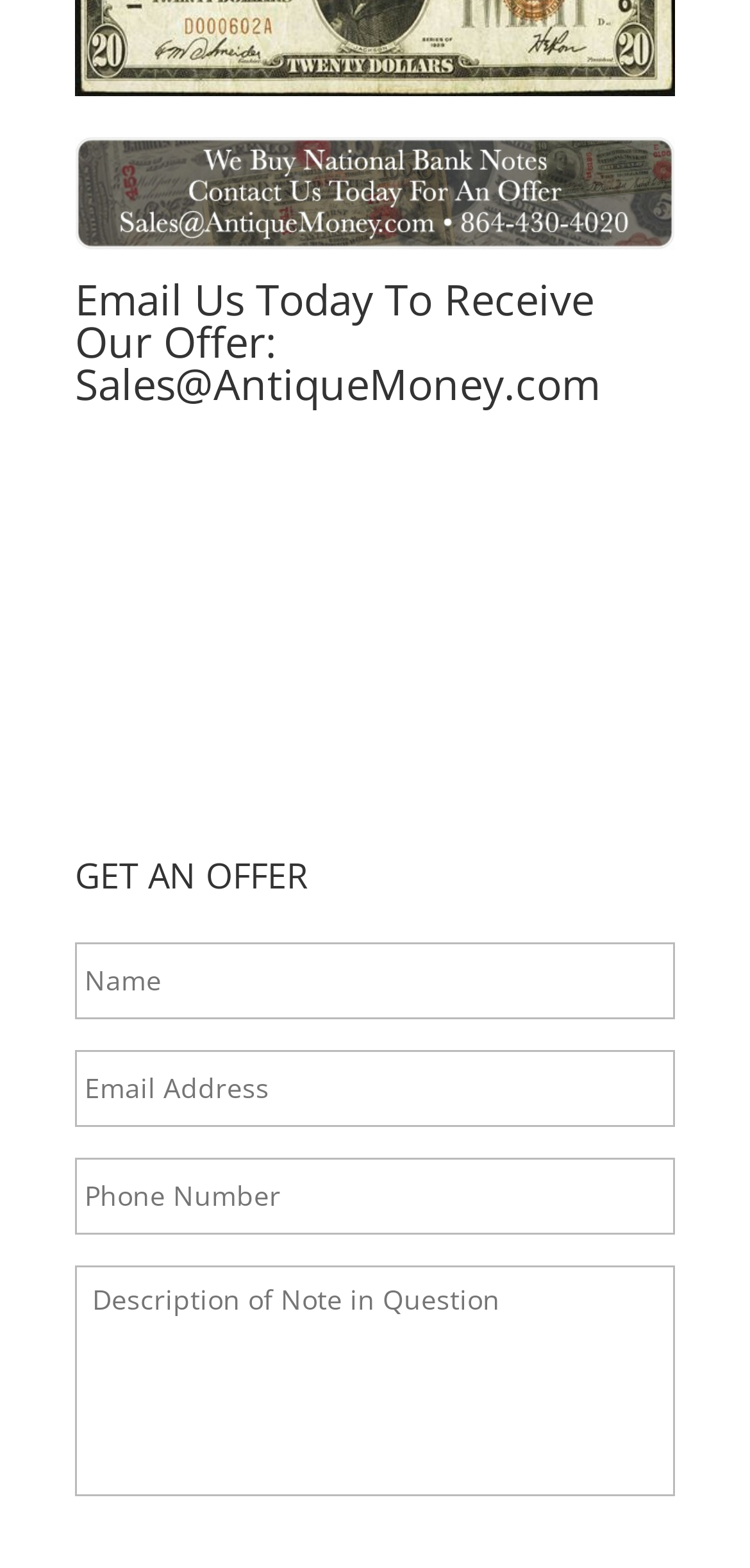Refer to the image and provide a thorough answer to this question:
How many input fields are there on the webpage?

The webpage contains four input fields: name, email address, phone number, and description of note in question, which are all text boxes that users can fill in to submit their information.